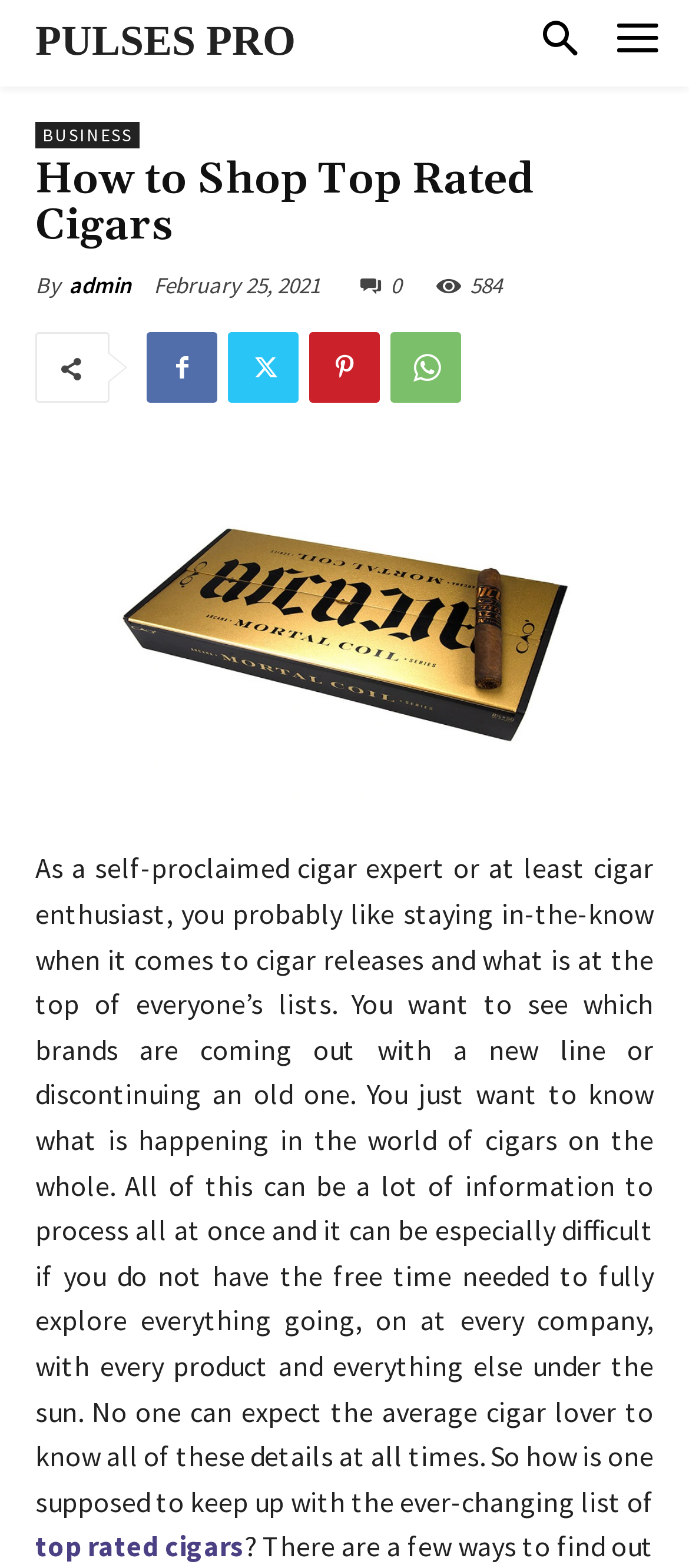Answer the question below in one word or phrase:
How many social media links are there?

4